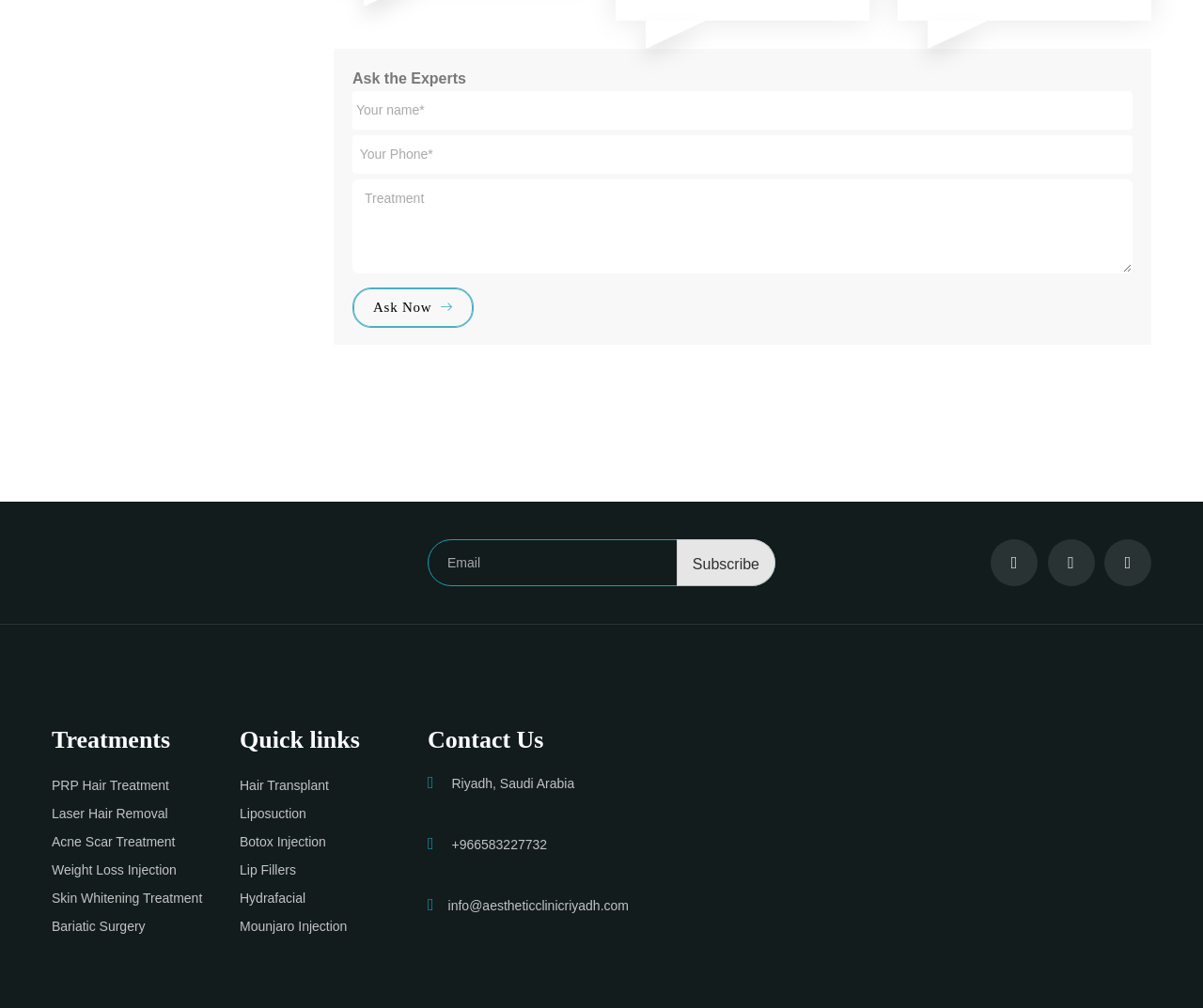Identify the bounding box coordinates of the section that should be clicked to achieve the task described: "Contact us through phone".

[0.372, 0.83, 0.455, 0.845]